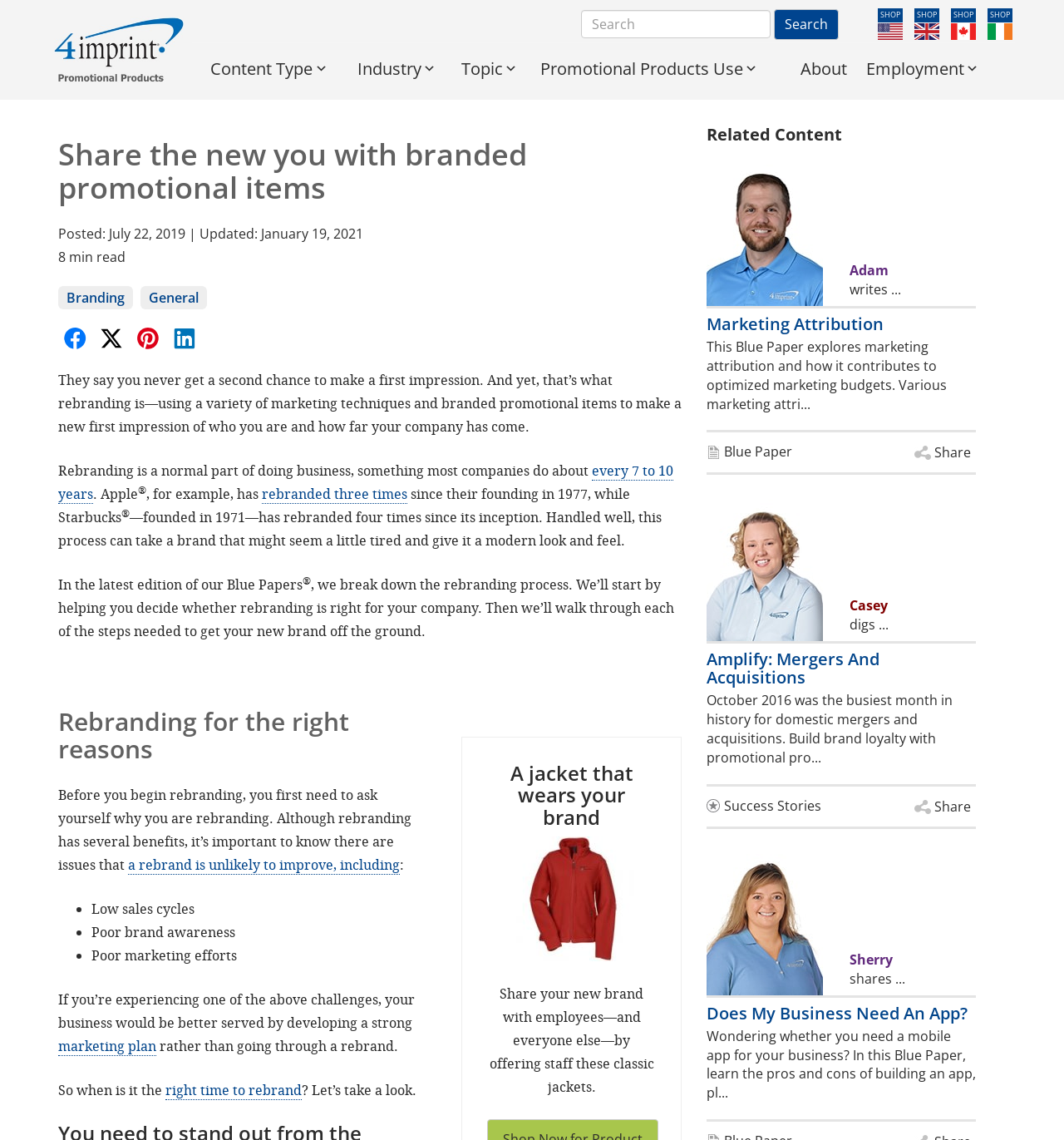Please identify the bounding box coordinates of the element I should click to complete this instruction: 'Check the 'Recent Posts''. The coordinates should be given as four float numbers between 0 and 1, like this: [left, top, right, bottom].

None